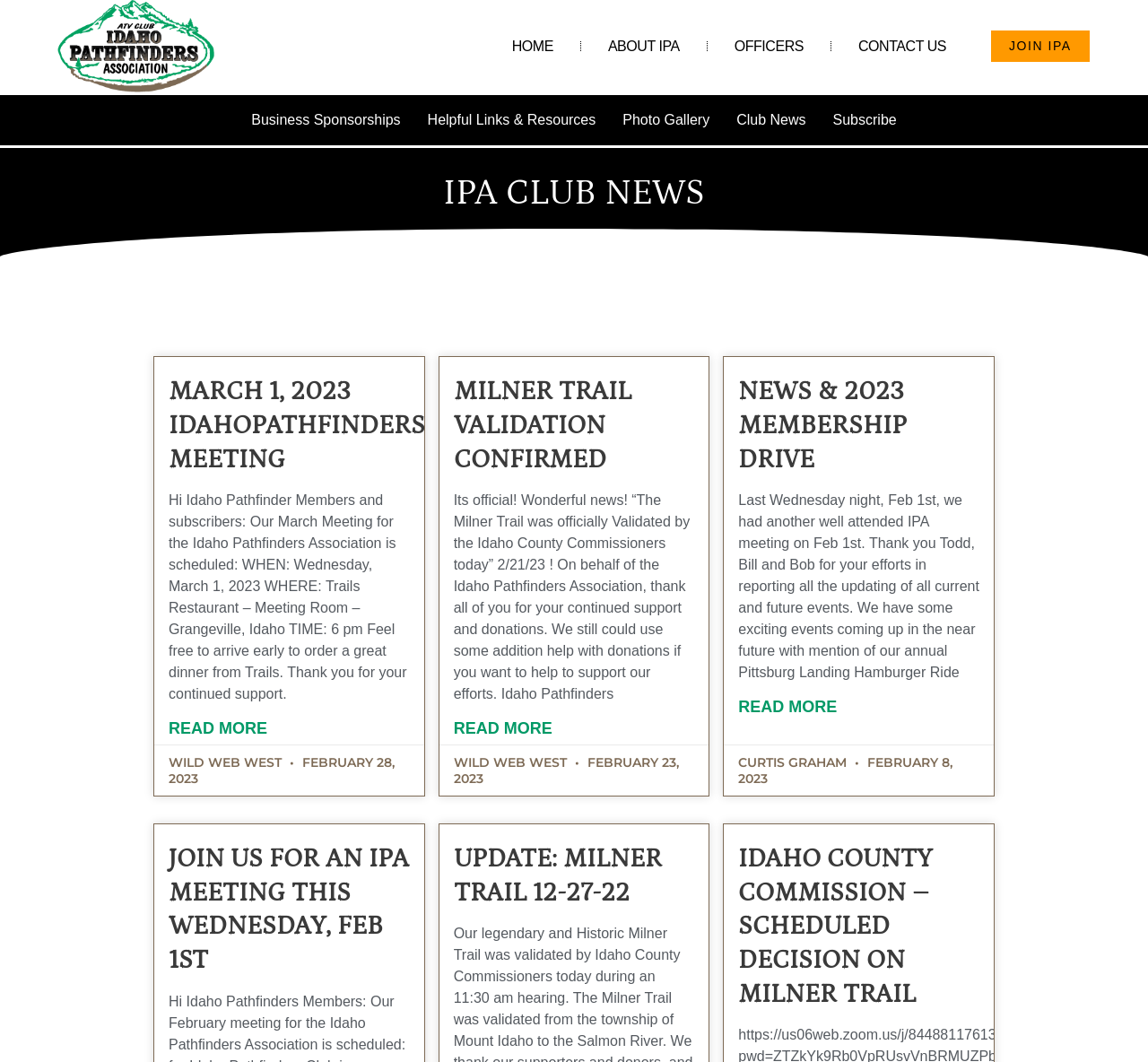Please find the bounding box for the UI element described by: "Read More".

[0.395, 0.672, 0.481, 0.701]